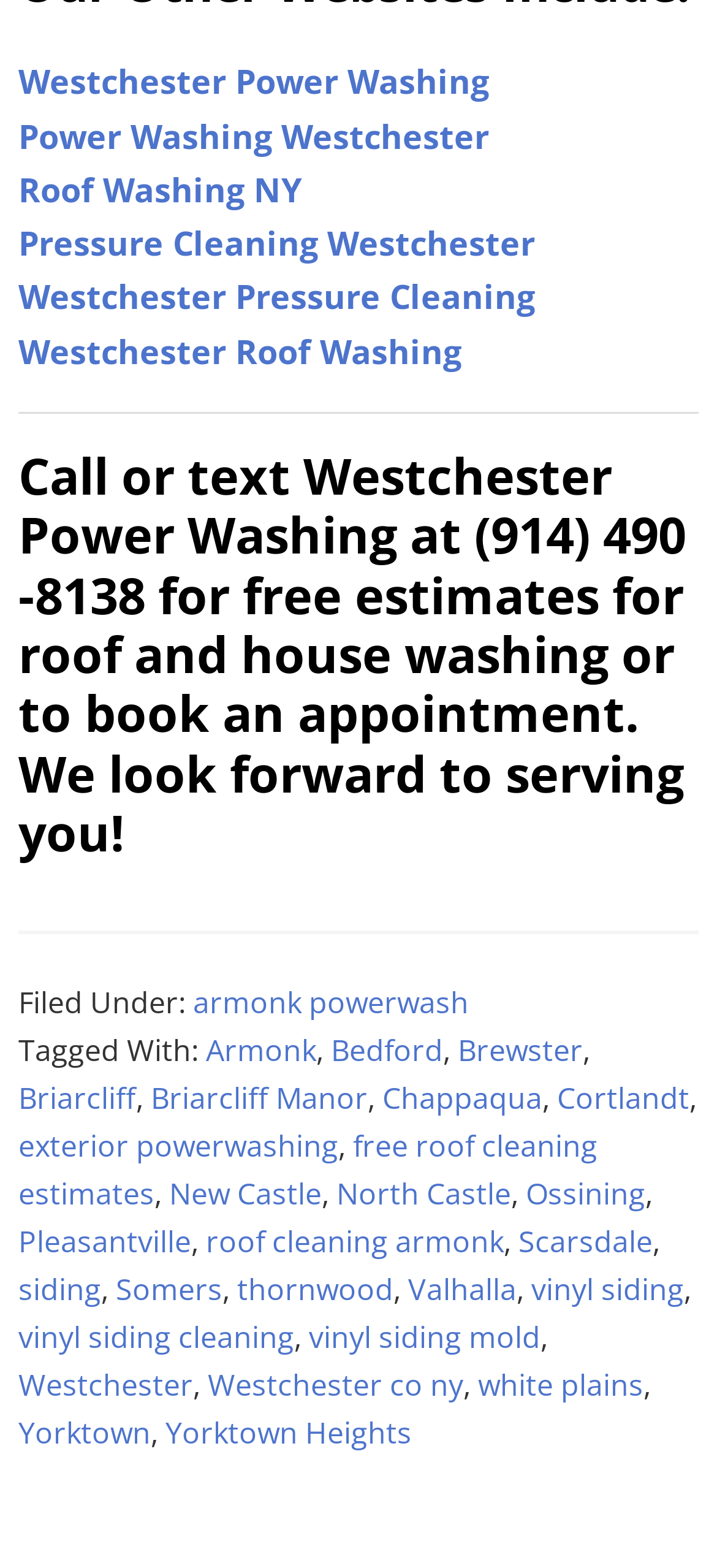Identify the bounding box coordinates of the clickable region required to complete the instruction: "Click the link to call Westchester Power Washing". The coordinates should be given as four float numbers within the range of 0 and 1, i.e., [left, top, right, bottom].

[0.026, 0.319, 0.956, 0.401]